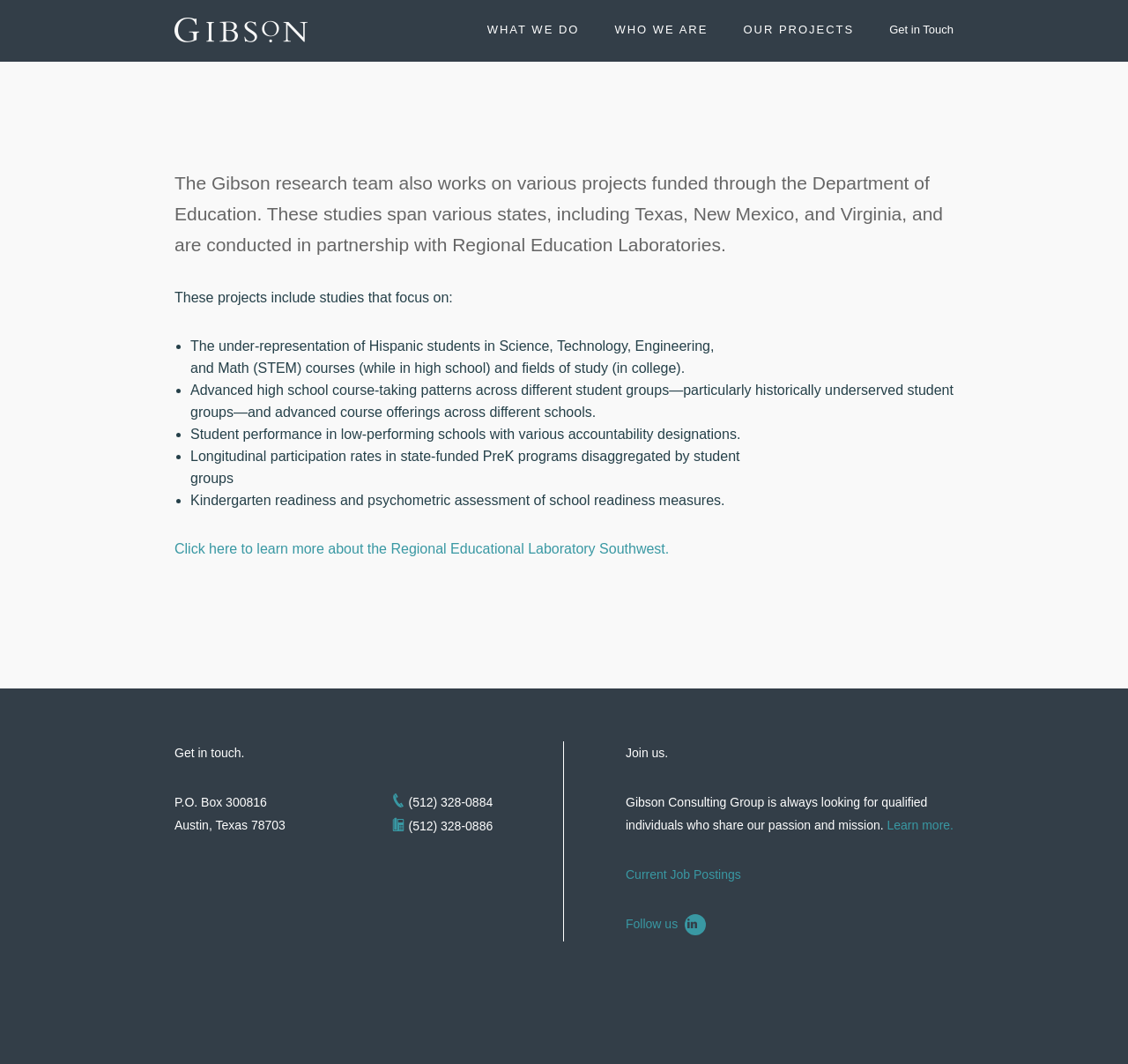Locate the bounding box coordinates for the element described below: "parent_node: WHAT WE DO". The coordinates must be four float values between 0 and 1, formatted as [left, top, right, bottom].

[0.155, 0.012, 0.274, 0.041]